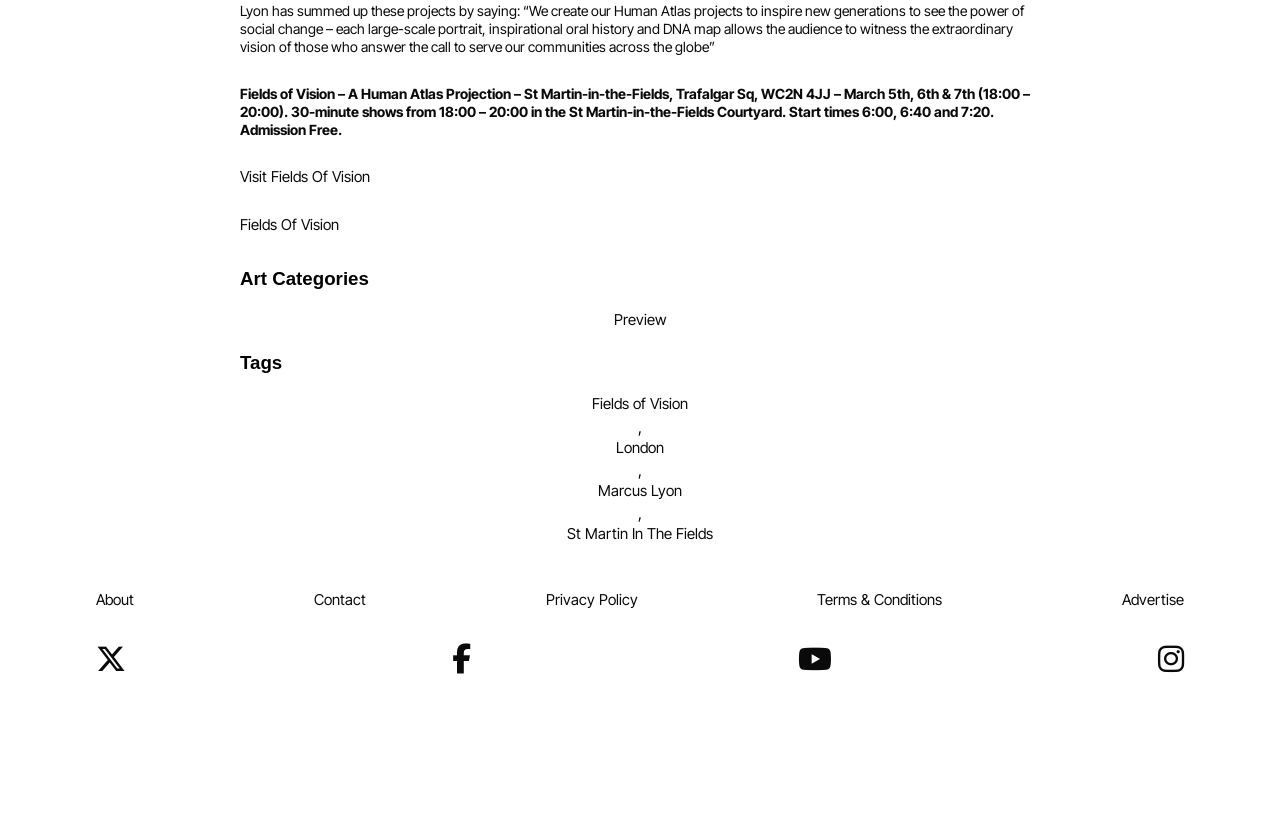Determine the bounding box coordinates of the region to click in order to accomplish the following instruction: "Learn about Marcus Lyon". Provide the coordinates as four float numbers between 0 and 1, specifically [left, top, right, bottom].

[0.467, 0.575, 0.533, 0.601]